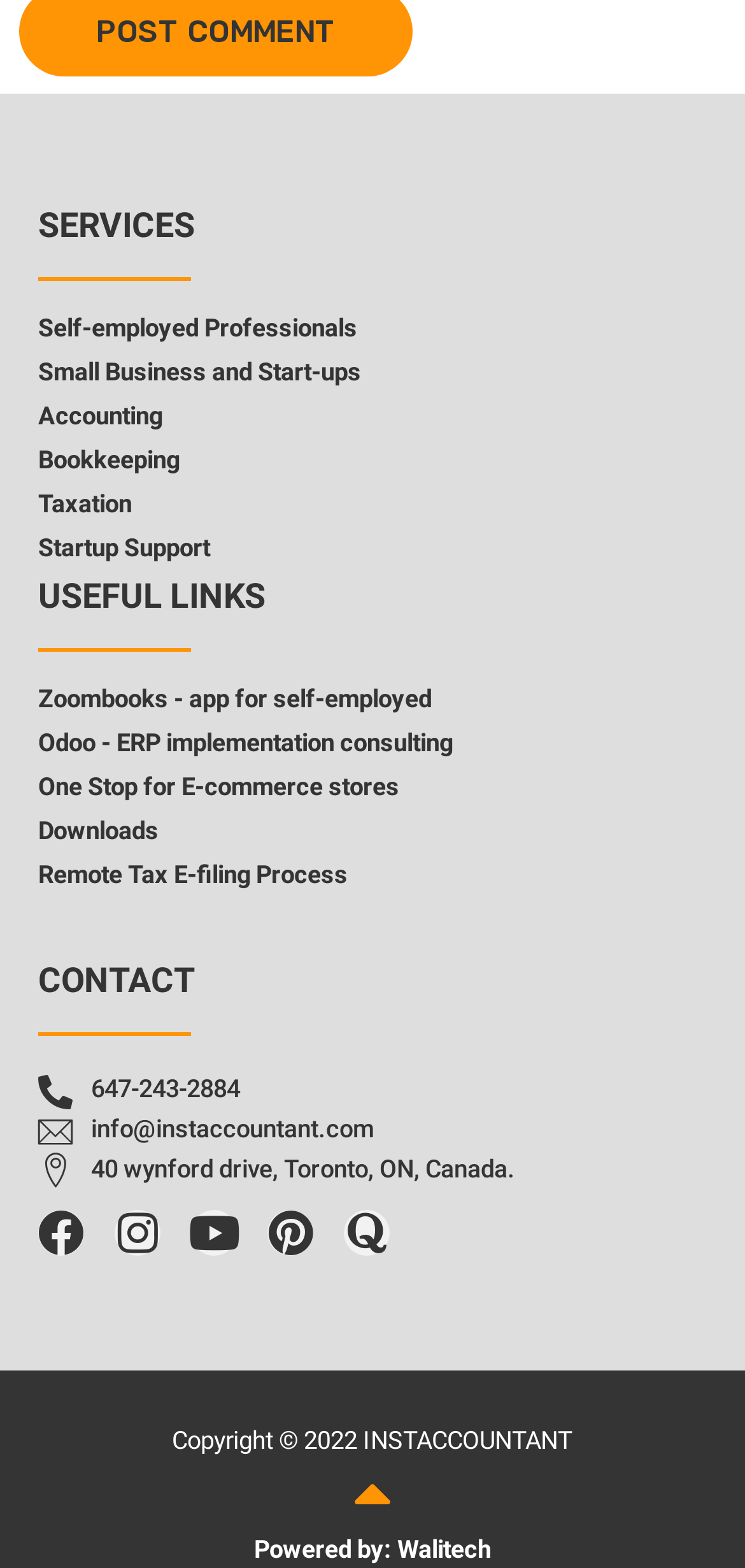Determine the bounding box coordinates of the area to click in order to meet this instruction: "Visit 'Zoombooks - app for self-employed'".

[0.051, 0.437, 0.579, 0.455]